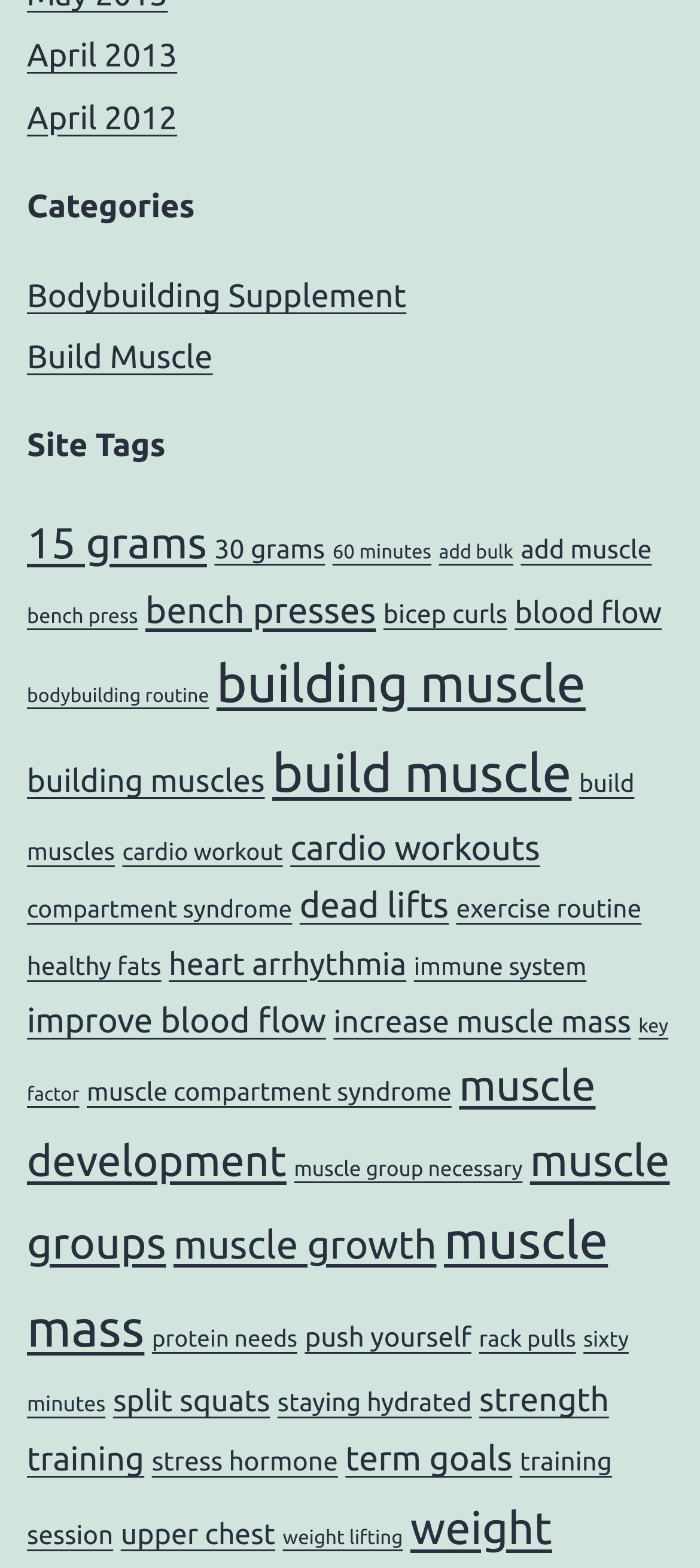How many links are related to exercise routines?
Please use the image to provide an in-depth answer to the question.

By analyzing the links under the 'Site Tags' heading, I found four links related to exercise routines: 'exercise routine', 'cardio workout', 'cardio workouts', and 'training session'.